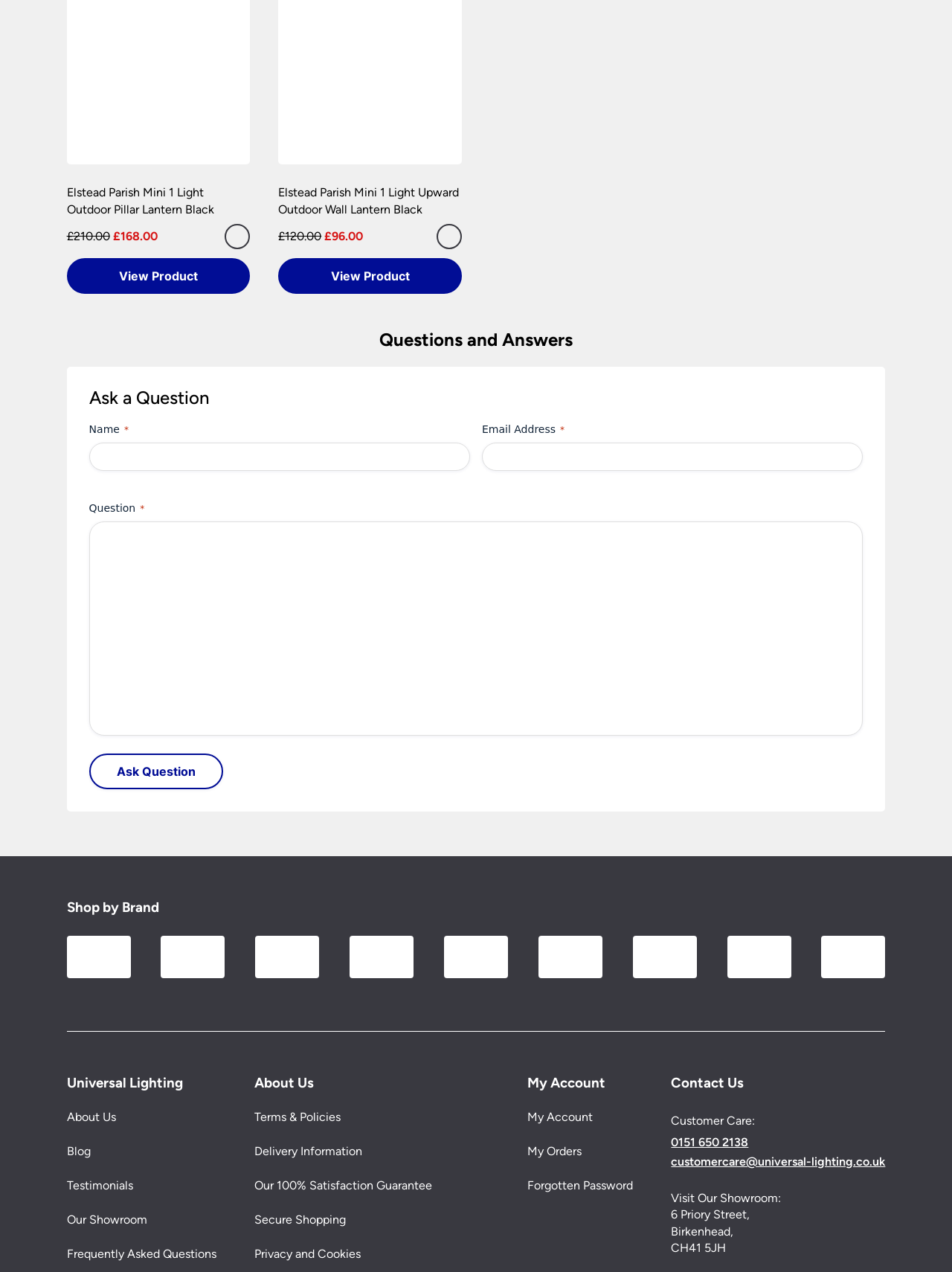Respond to the following question using a concise word or phrase: 
What payment methods are accepted?

Credit cards, PayPal